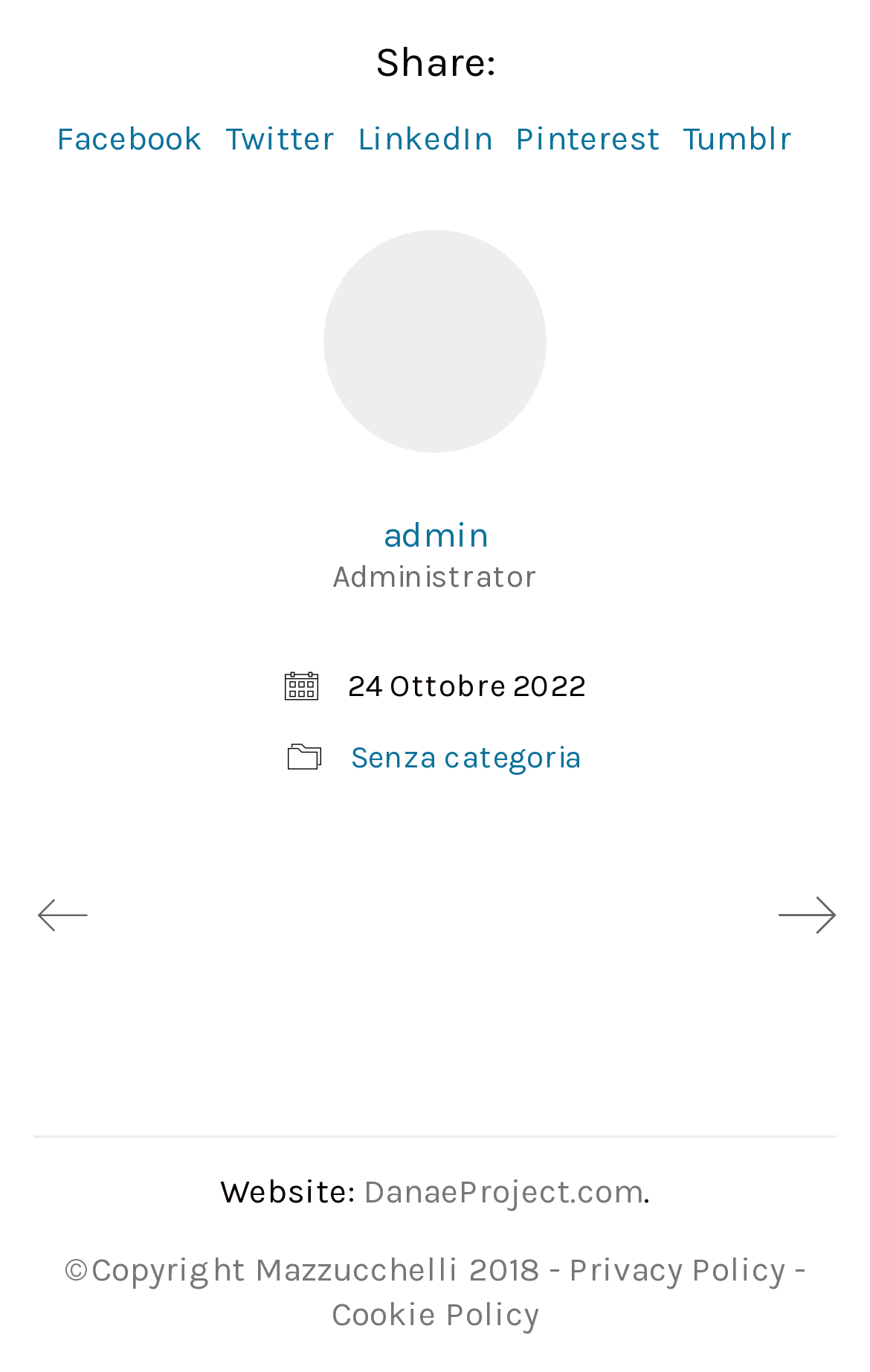Locate the bounding box coordinates of the clickable region necessary to complete the following instruction: "Read Privacy Policy". Provide the coordinates in the format of four float numbers between 0 and 1, i.e., [left, top, right, bottom].

[0.654, 0.911, 0.903, 0.944]